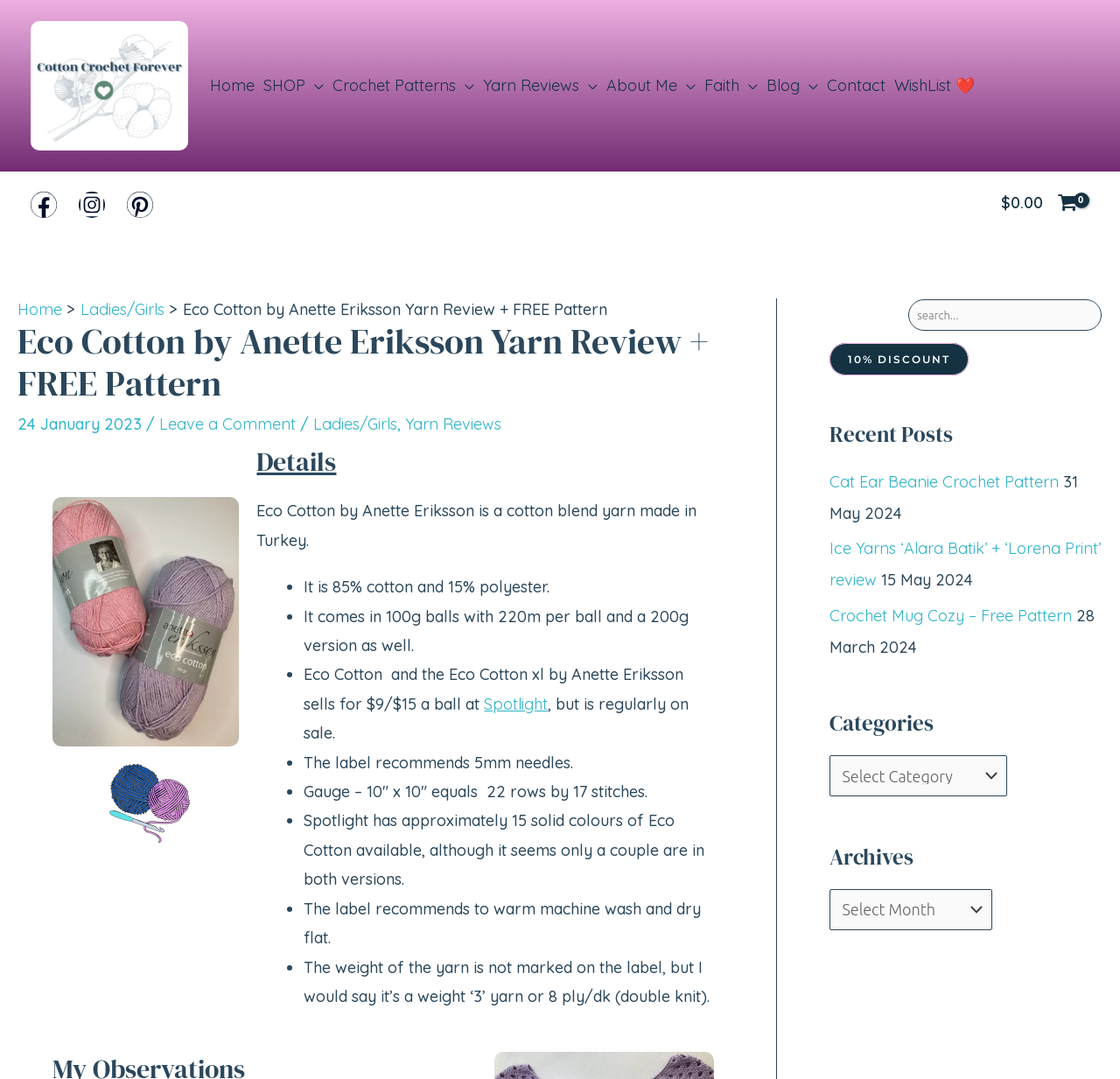Locate the bounding box of the UI element described by: "Leave a Comment" in the given webpage screenshot.

[0.142, 0.384, 0.264, 0.402]